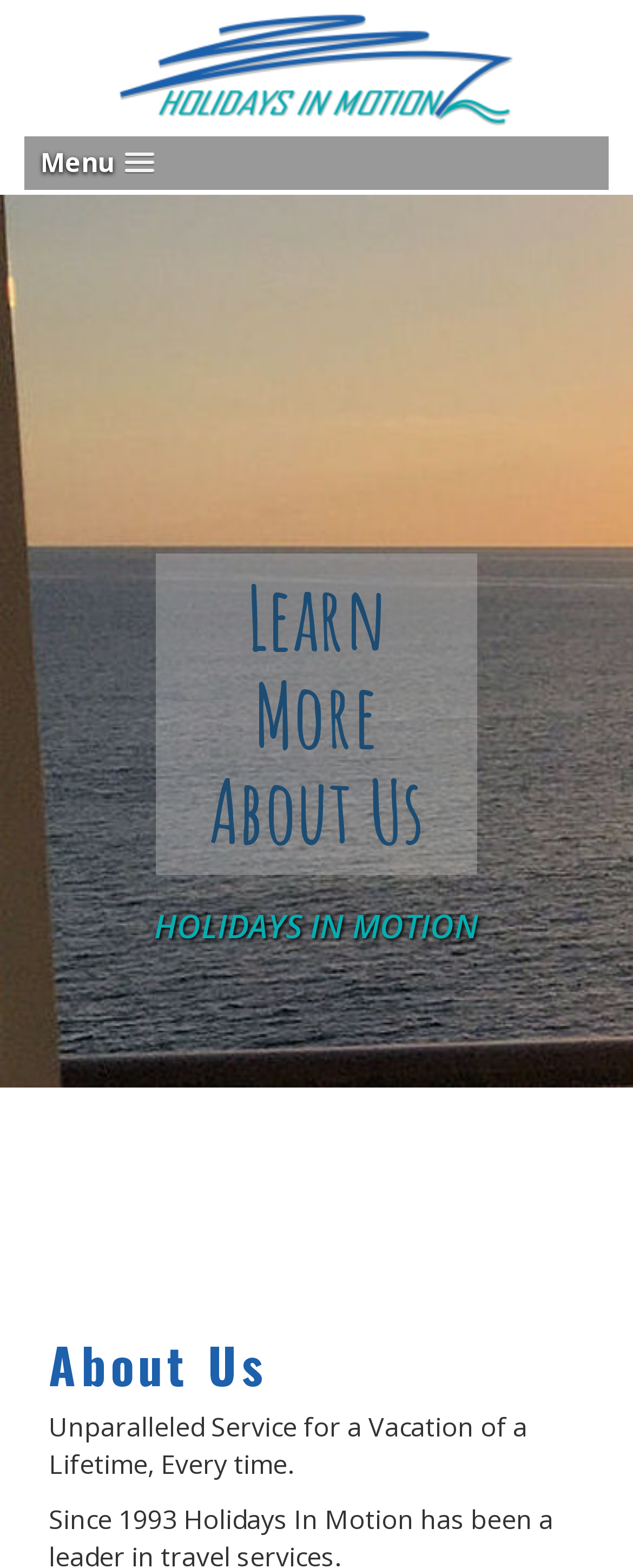How many main sections are there in the menu?
Based on the screenshot, respond with a single word or phrase.

3